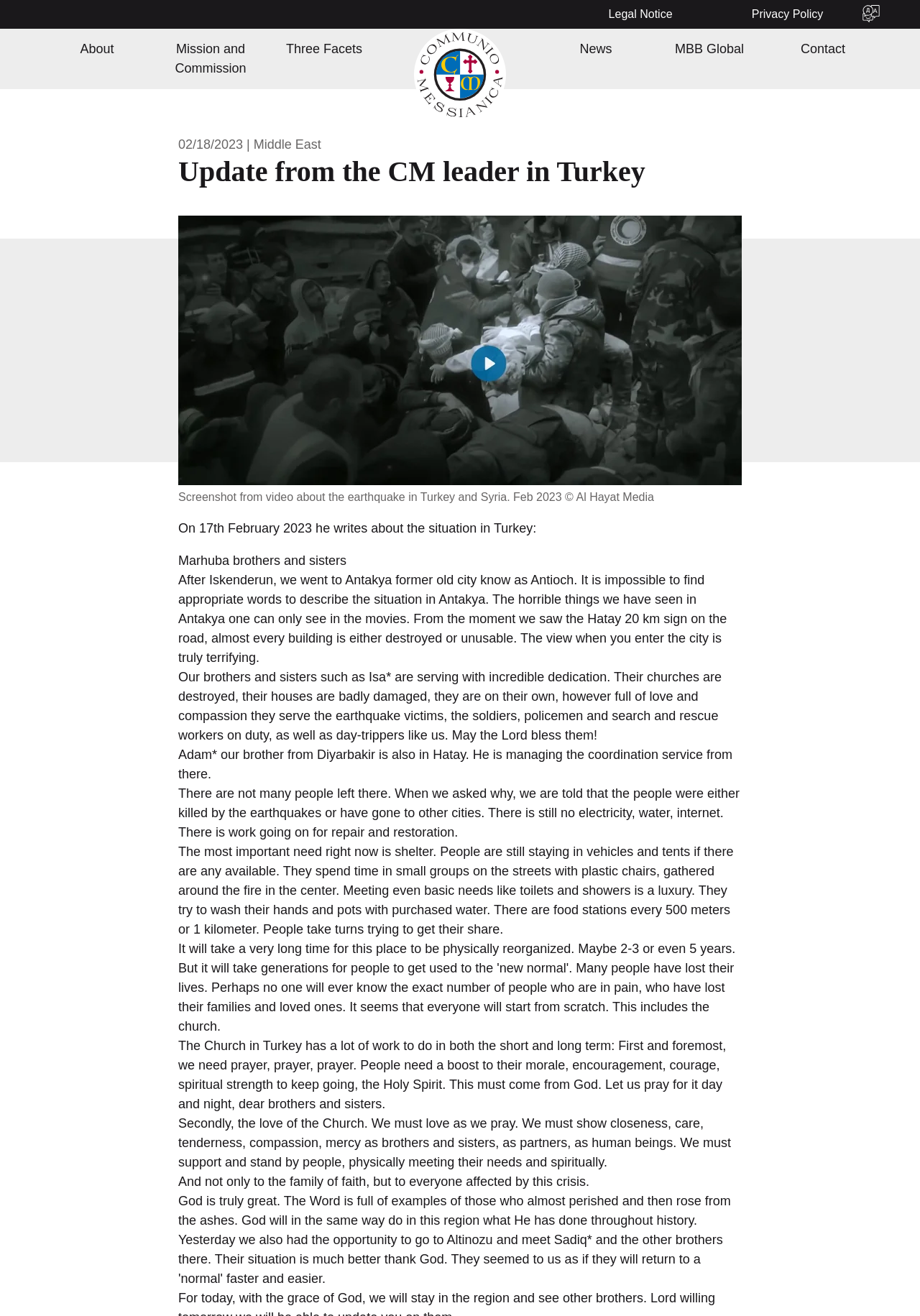Can you pinpoint the bounding box coordinates for the clickable element required for this instruction: "Check the 'News' section"? The coordinates should be four float numbers between 0 and 1, i.e., [left, top, right, bottom].

[0.63, 0.028, 0.665, 0.047]